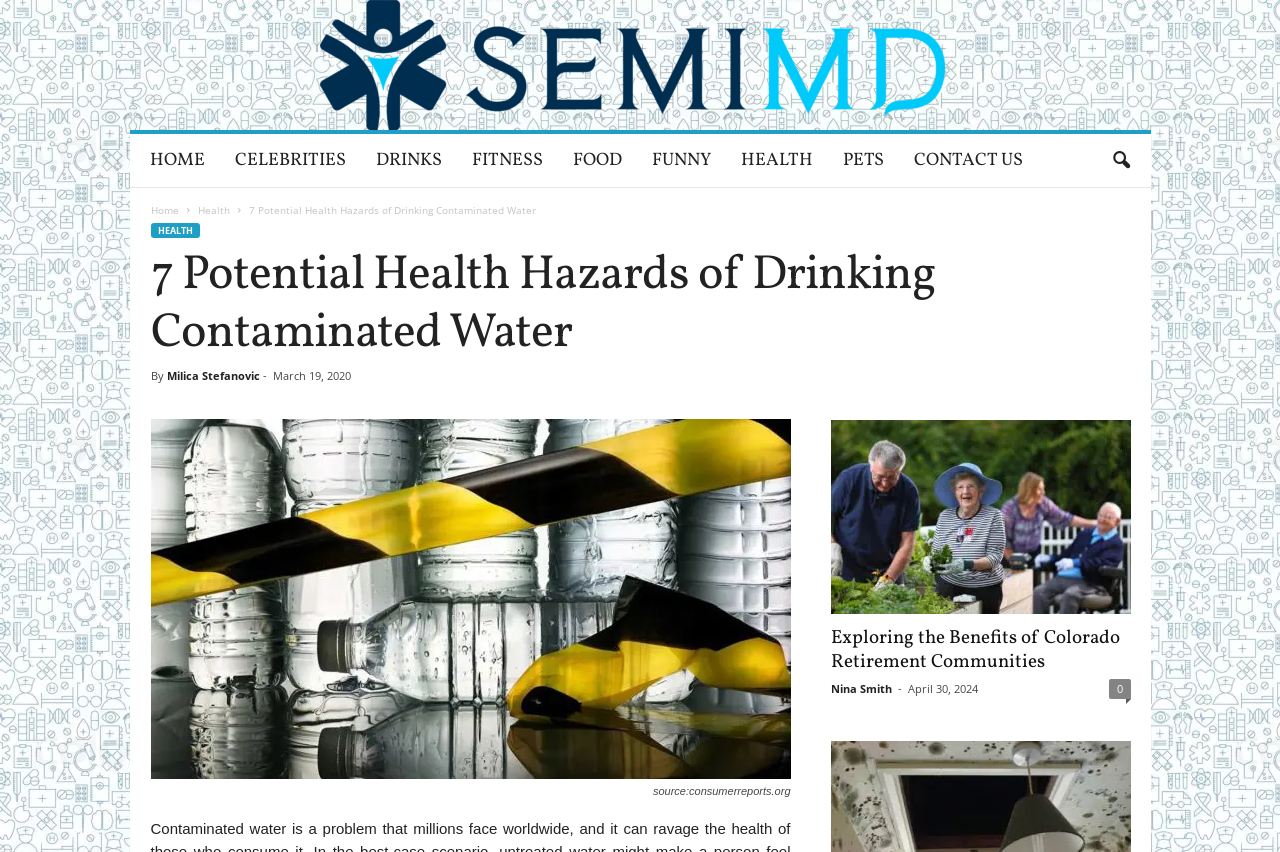Predict the bounding box of the UI element based on this description: "Find Out More".

None